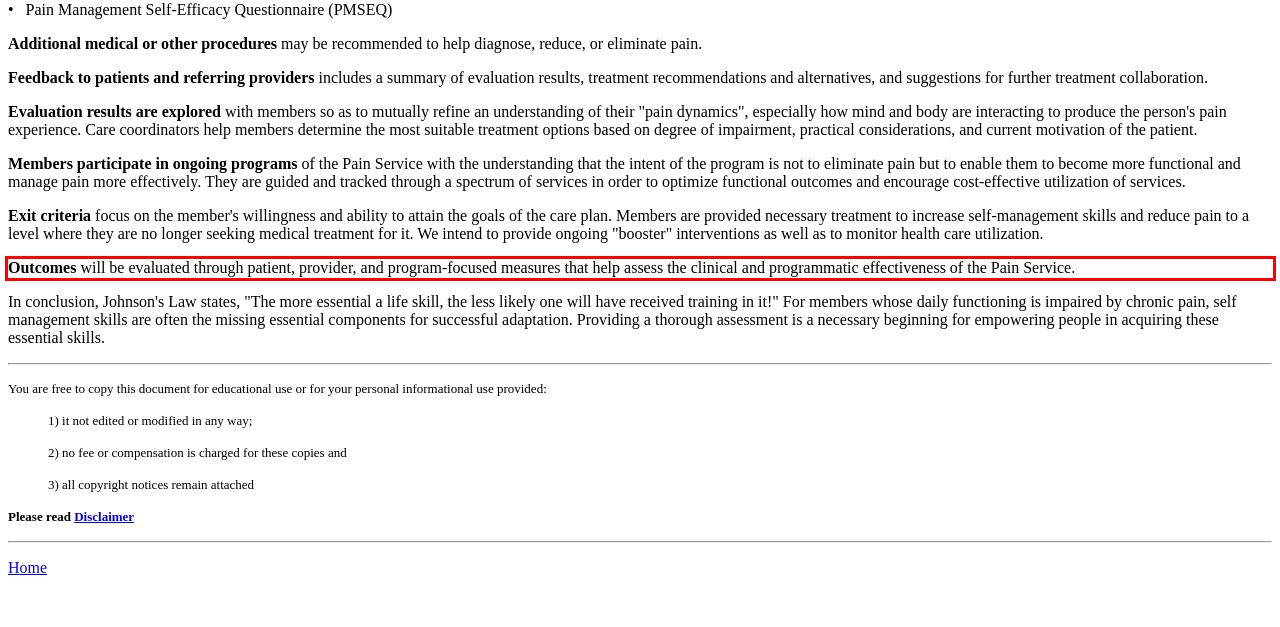Given a screenshot of a webpage containing a red rectangle bounding box, extract and provide the text content found within the red bounding box.

Outcomes will be evaluated through patient, provider, and program-focused measures that help assess the clinical and programmatic effectiveness of the Pain Service.